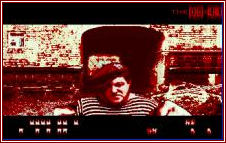Describe all the elements in the image extensively.

The image features a scene from an old video game, showcasing a character prominently in the foreground against a gritty, pixelated background. The character is depicted with a serious expression, dressed in a striped shirt, and sits in a dramatic pose that hints at the narrative of the game. The color palette employs a deep red tone, contributing to a mysterious and intense atmosphere, reminiscent of vintage gaming aesthetics. The background includes a dilapidated structure, enhancing the sense of an abandoned or dystopian setting typical of adventure games from earlier eras. This nostalgic portrayal taps into themes often found in classic arcade action games. The caption suggests a rich experience for gamers who appreciate the unique storytelling style of past gaming systems.